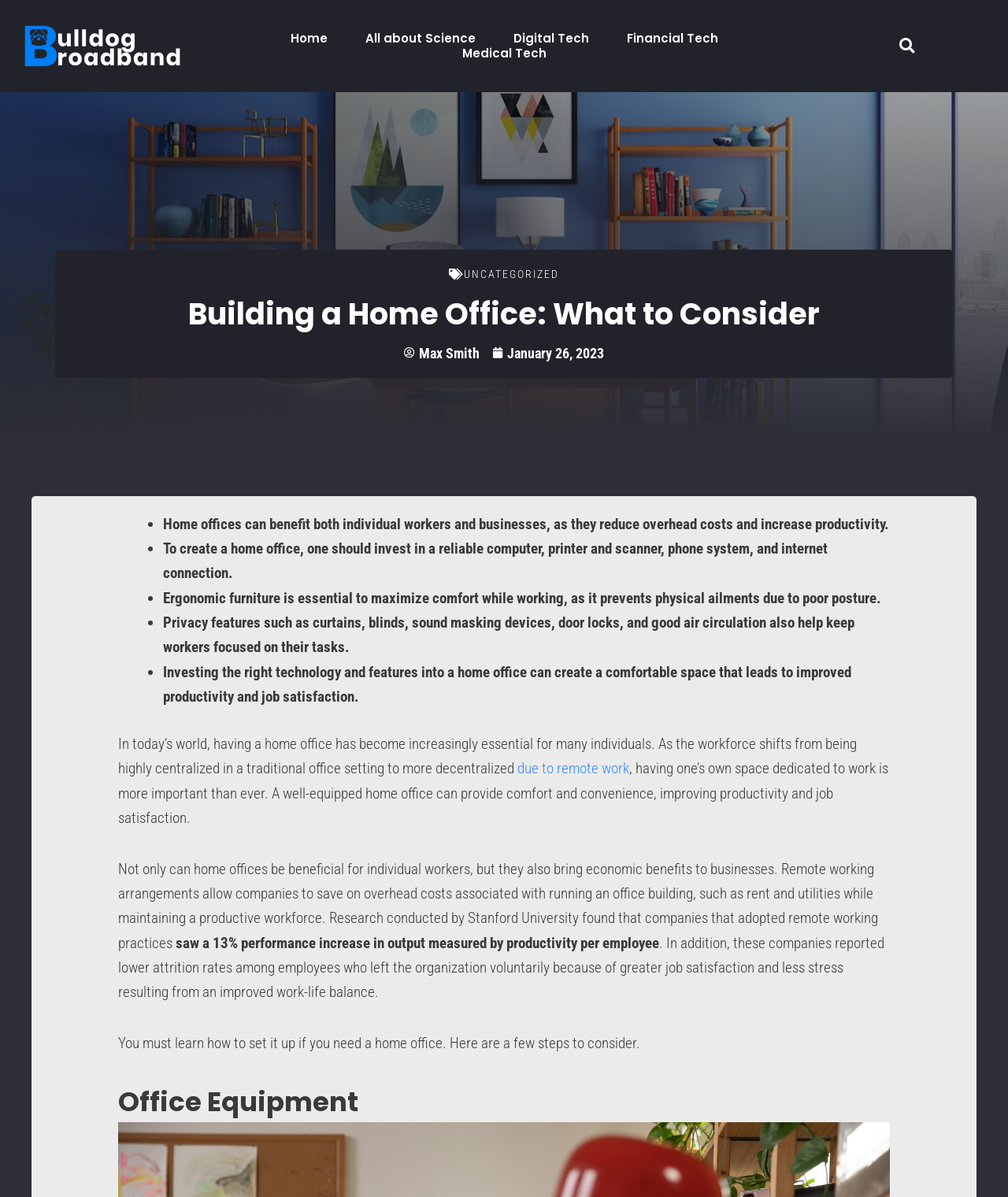Please identify the webpage's heading and generate its text content.

Building a Home Office: What to Consider